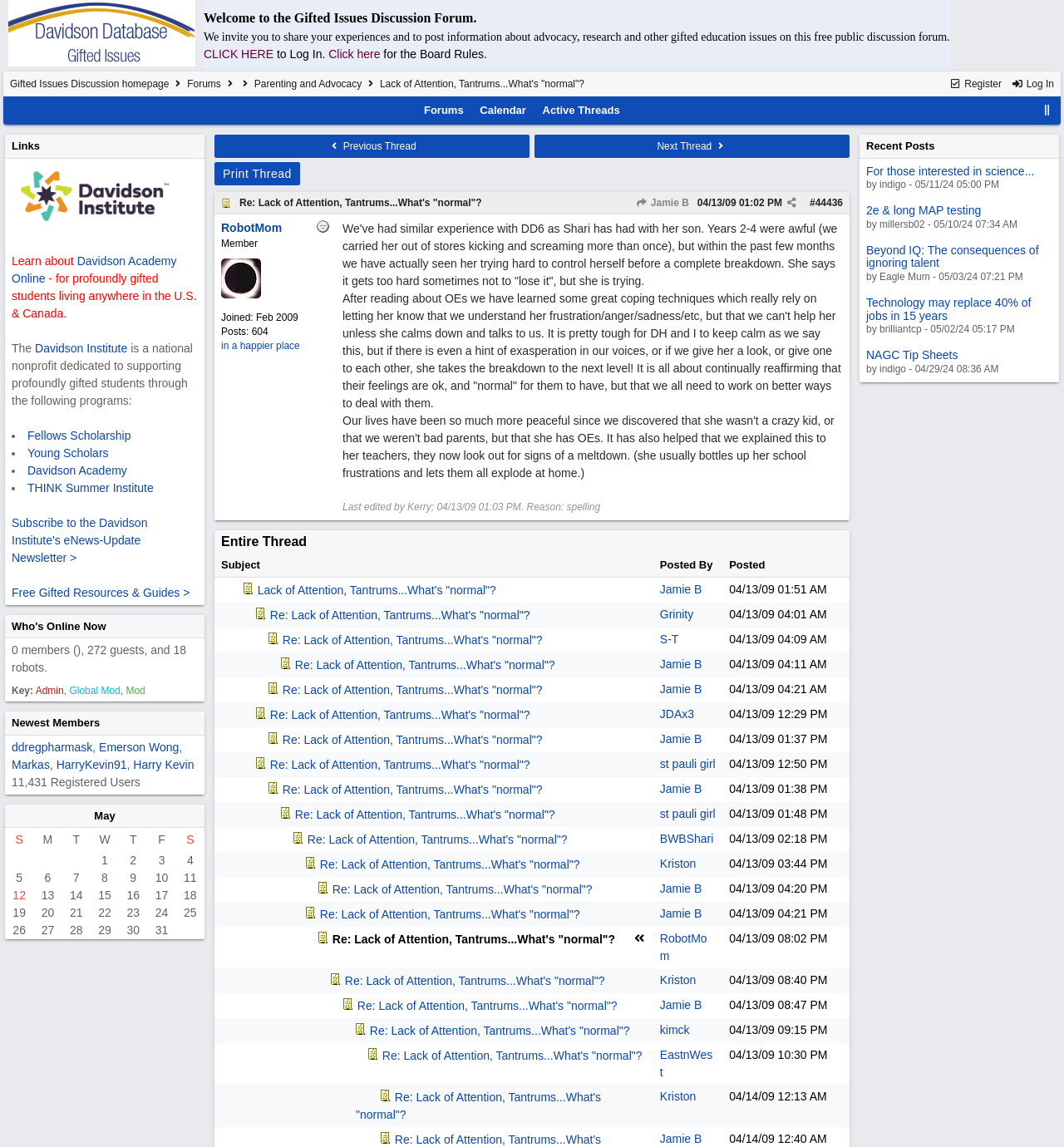Provide the bounding box coordinates of the UI element that matches the description: "Jamie B".

[0.62, 0.87, 0.66, 0.882]